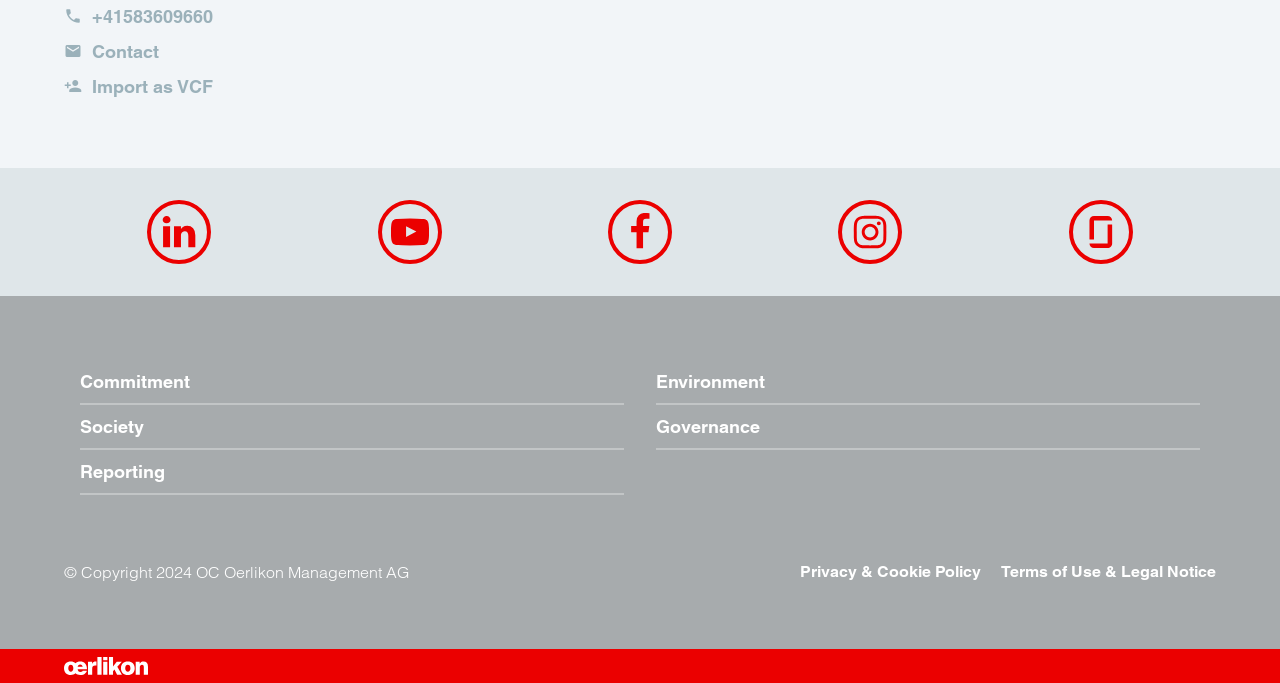Determine the bounding box coordinates for the clickable element to execute this instruction: "Import as VCF". Provide the coordinates as four float numbers between 0 and 1, i.e., [left, top, right, bottom].

[0.05, 0.1, 0.333, 0.152]